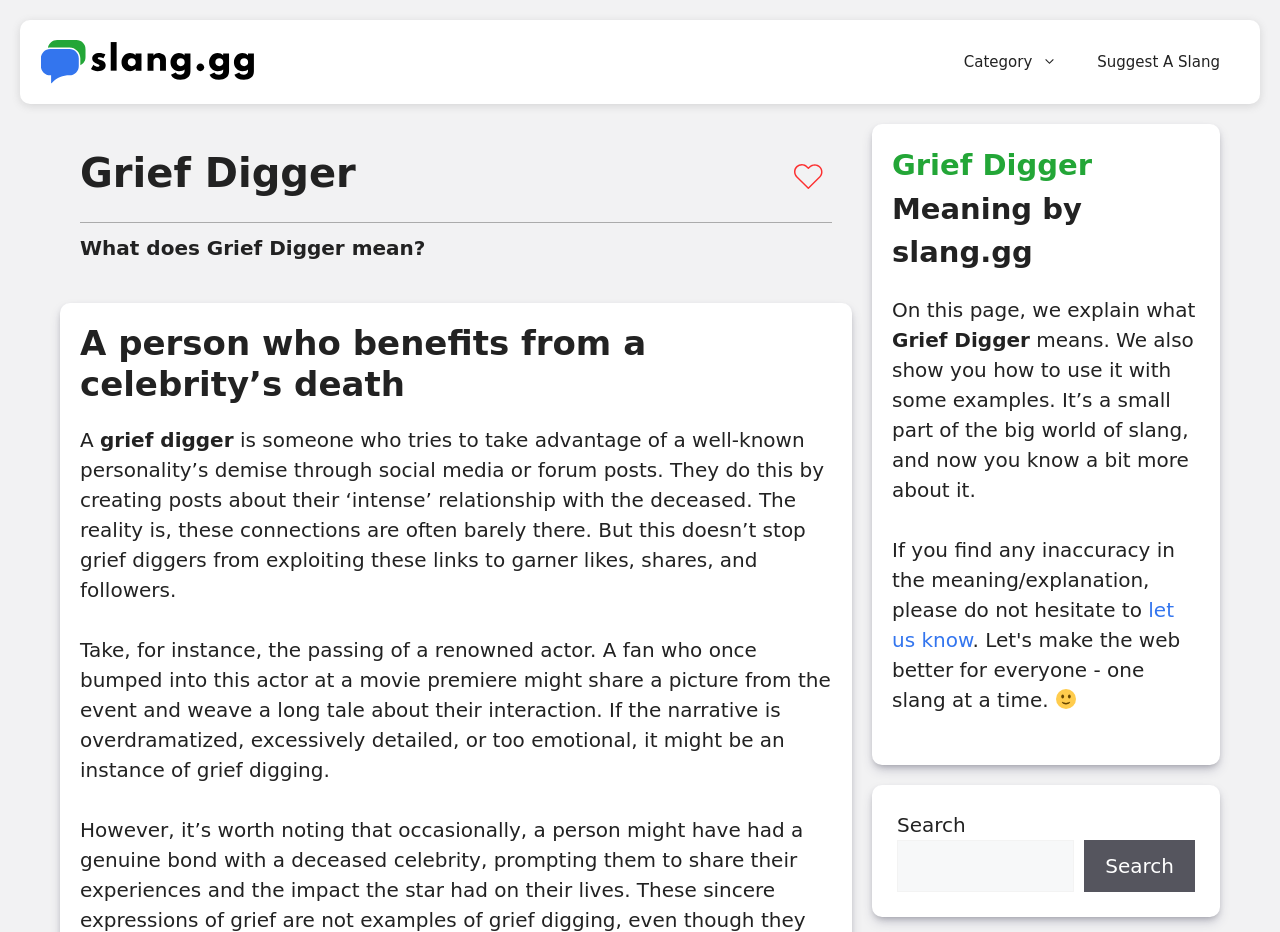Detail the various sections and features of the webpage.

The webpage is about the definition and explanation of the term "Grief Digger". At the top, there is a banner with the site's name "Slang.GG" and a navigation menu with links to categories and a suggestion feature. Below the banner, there is a heading "Grief Digger" followed by two images. 

To the right of the heading, there is a static text "What does Grief Digger mean?" which is followed by a detailed explanation of the term. The explanation is divided into three paragraphs, with the first paragraph defining what a grief digger is, the second providing an example of grief digging, and the third explaining how to use the term with some examples. 

On the right side of the page, there is a section with the title "Grief Digger" and a static text "Meaning by slang.gg". Below this section, there are some additional texts explaining the purpose of the page and an invitation to correct any inaccuracies. There is also a link to provide feedback and a smiling face emoji. 

At the bottom of the page, there is a search bar with a search button, allowing users to search for other slang terms.